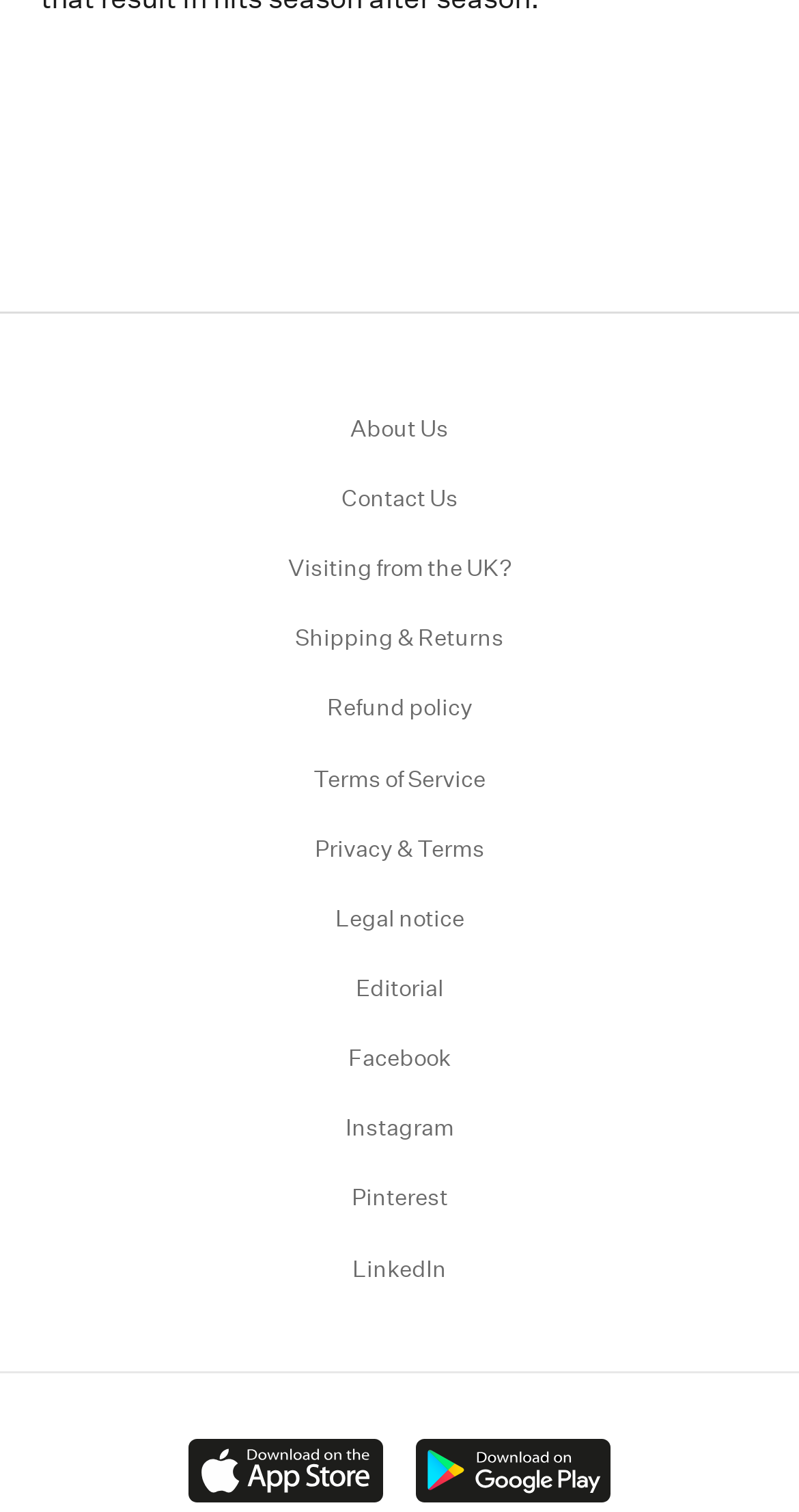Please determine the bounding box coordinates of the section I need to click to accomplish this instruction: "Check refund policy".

[0.409, 0.459, 0.591, 0.479]